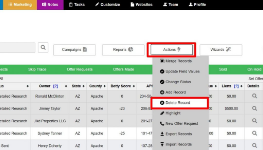What is the function of the 'Delete Record' option?
Answer the question based on the image using a single word or a brief phrase.

Remove entries